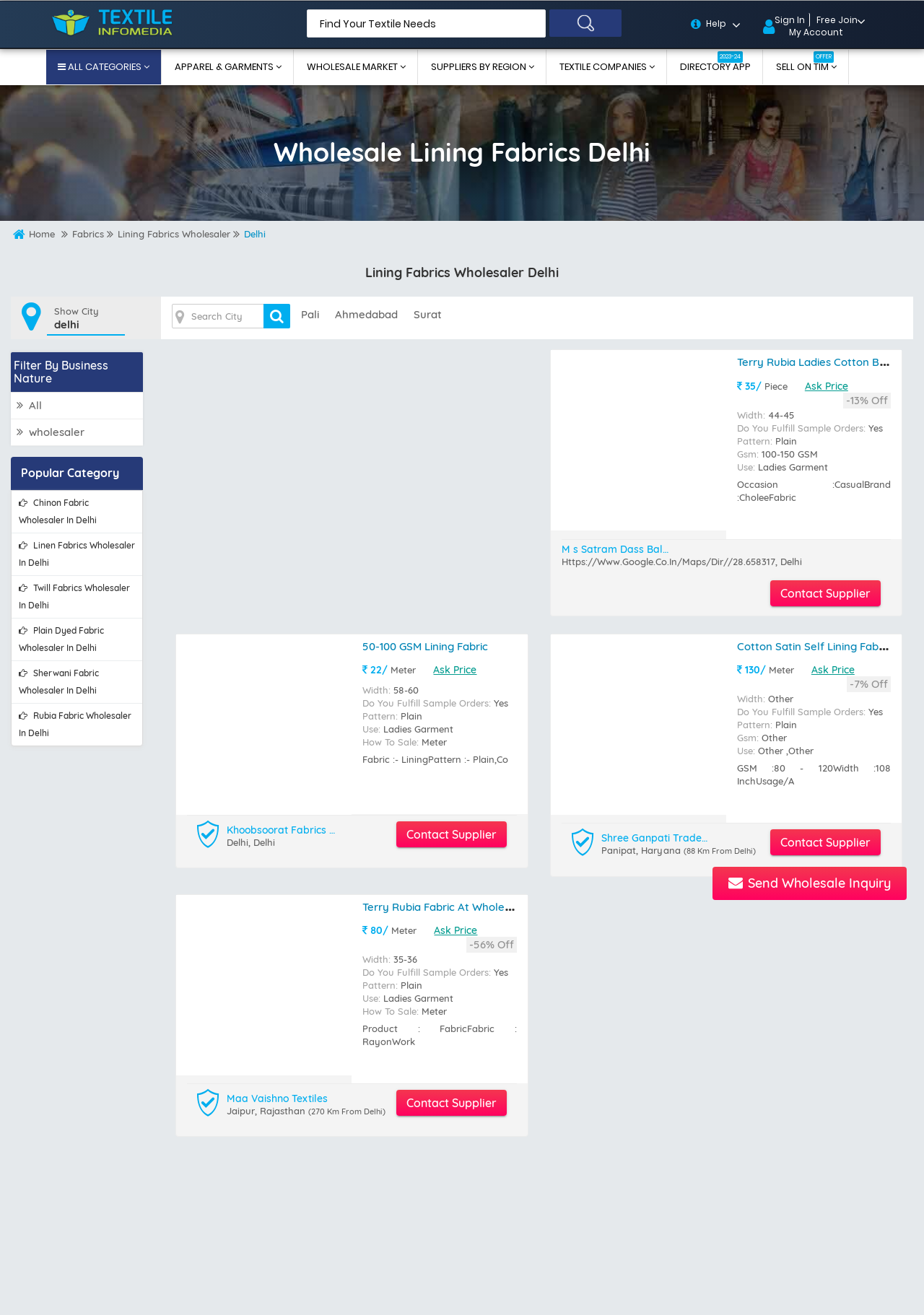How many categories are listed under 'ALL CATEGORIES'?
Please provide a single word or phrase as your answer based on the screenshot.

6